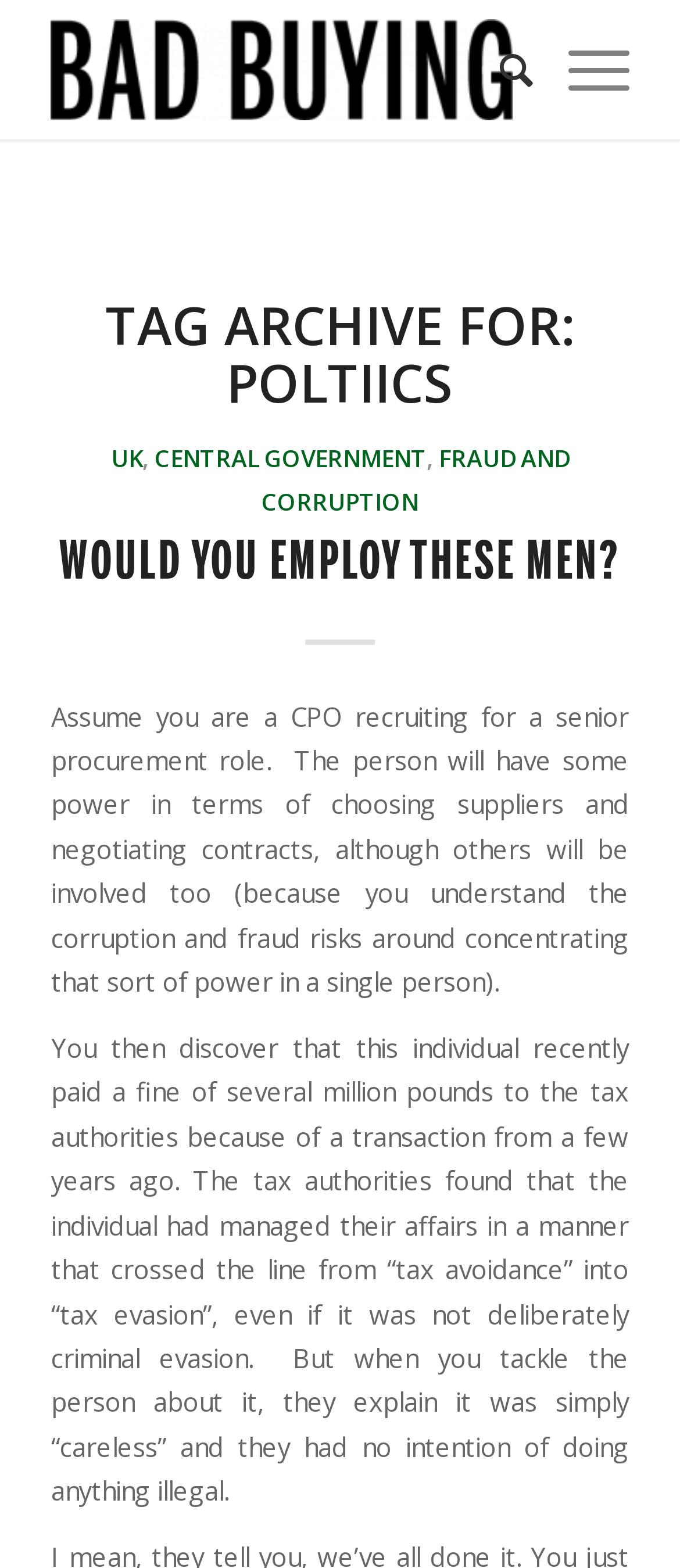Using the given description, provide the bounding box coordinates formatted as (top-left x, top-left y, bottom-right x, bottom-right y), with all values being floating point numbers between 0 and 1. Description: Fraud and Corruption

[0.385, 0.282, 0.837, 0.331]